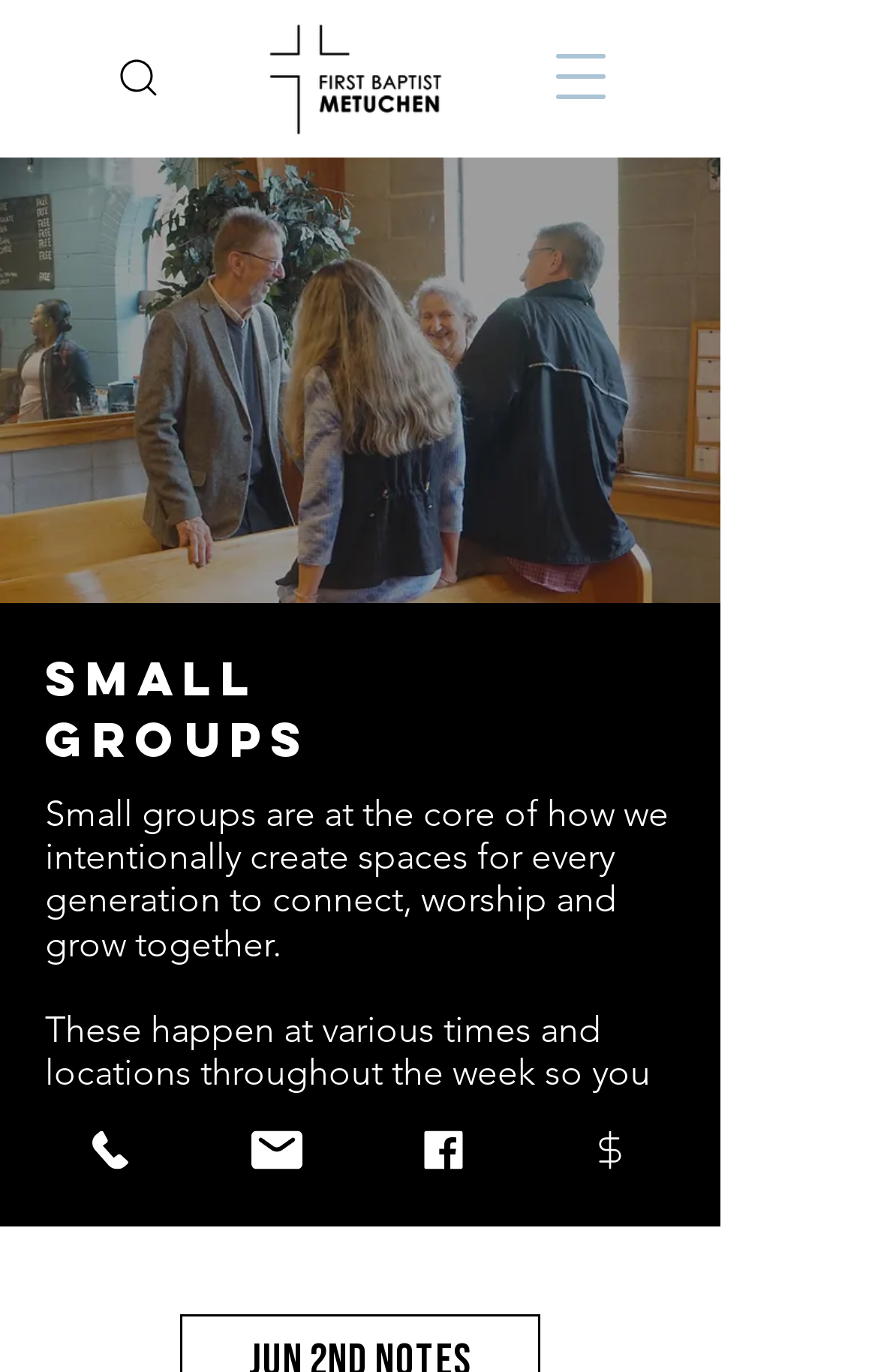How many social media links are there?
Based on the image, provide a one-word or brief-phrase response.

3